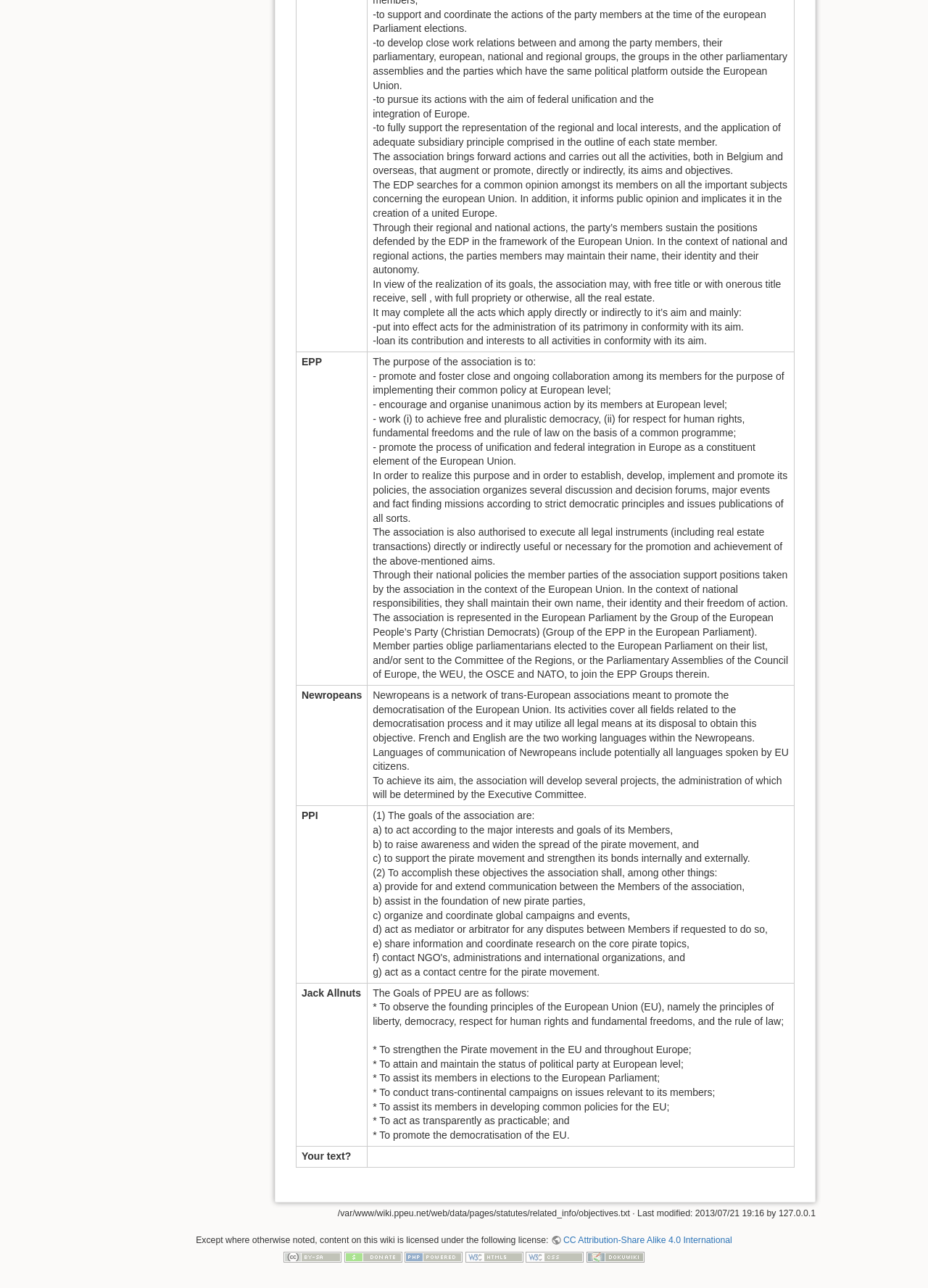Please specify the bounding box coordinates in the format (top-left x, top-left y, bottom-right x, bottom-right y), with all values as floating point numbers between 0 and 1. Identify the bounding box of the UI element described by: title="Driven by DokuWiki"

[0.632, 0.972, 0.694, 0.98]